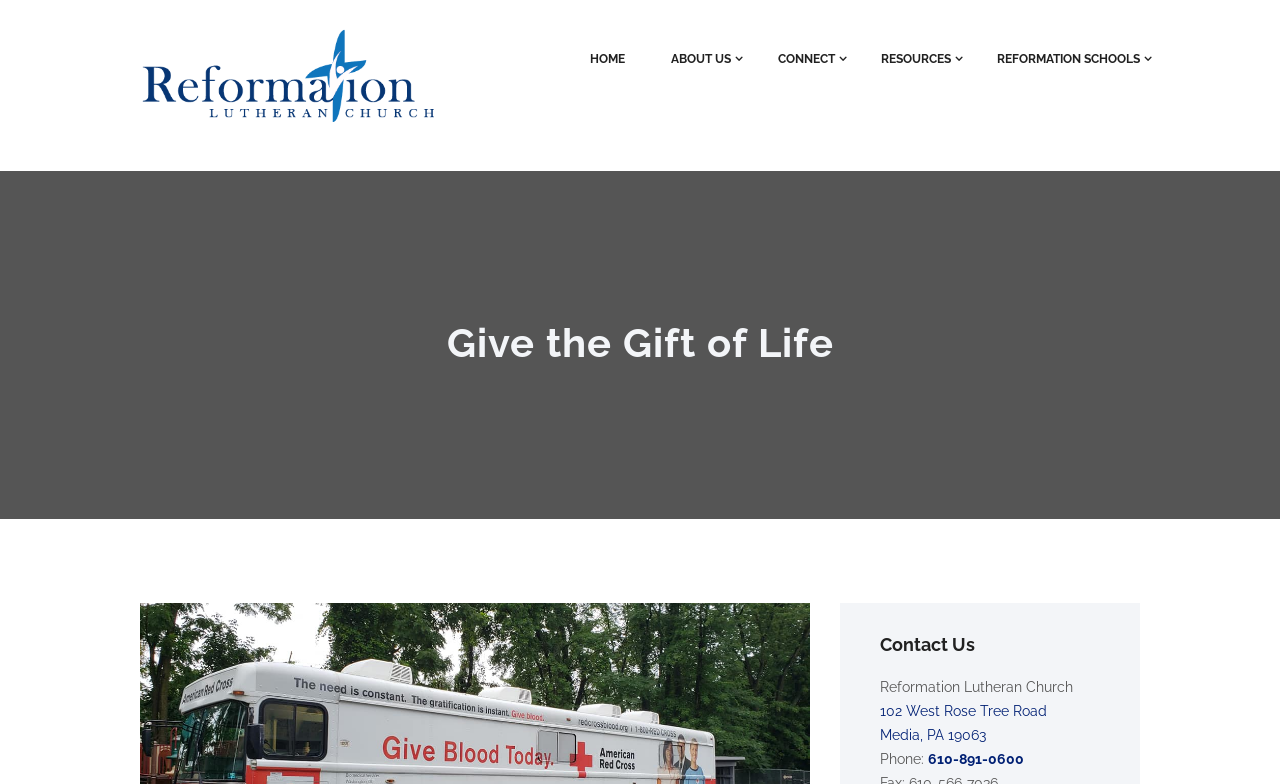Locate the bounding box coordinates of the item that should be clicked to fulfill the instruction: "Call the church phone number".

[0.725, 0.958, 0.8, 0.978]